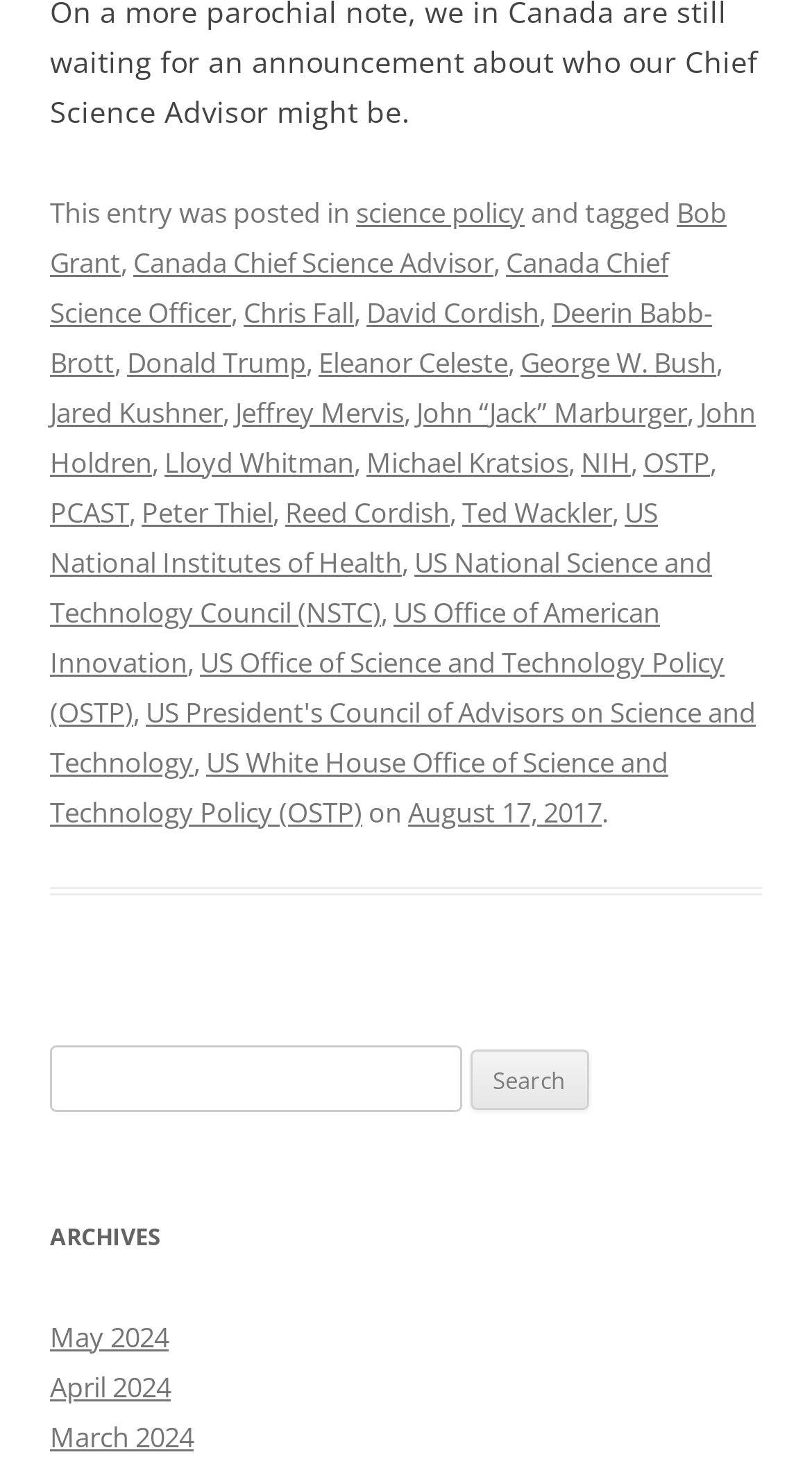Determine the bounding box coordinates of the clickable element necessary to fulfill the instruction: "Read about the critical WebP vulnerability". Provide the coordinates as four float numbers within the 0 to 1 range, i.e., [left, top, right, bottom].

None